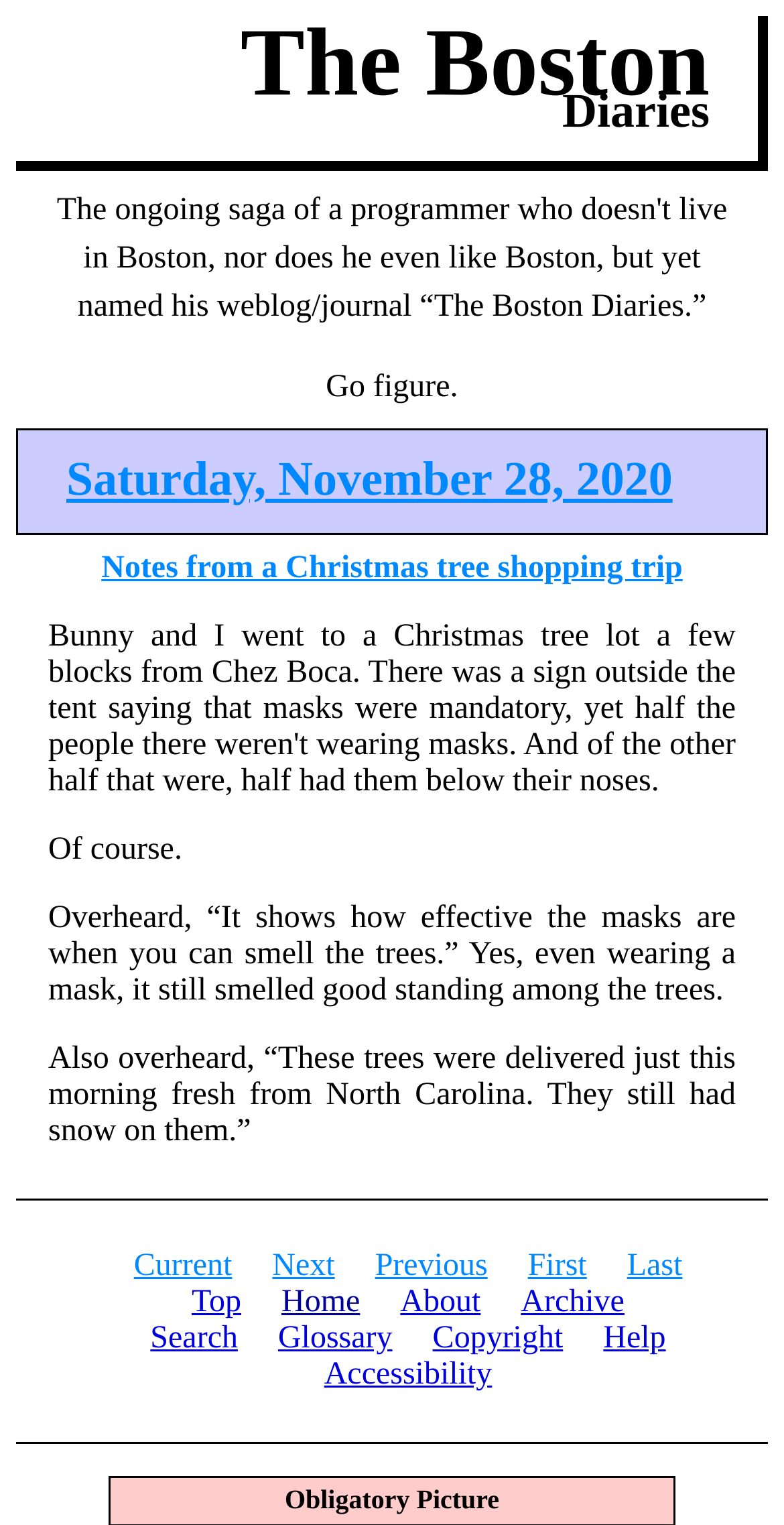Please find the bounding box coordinates of the element's region to be clicked to carry out this instruction: "go to the top of the page".

[0.244, 0.843, 0.308, 0.865]